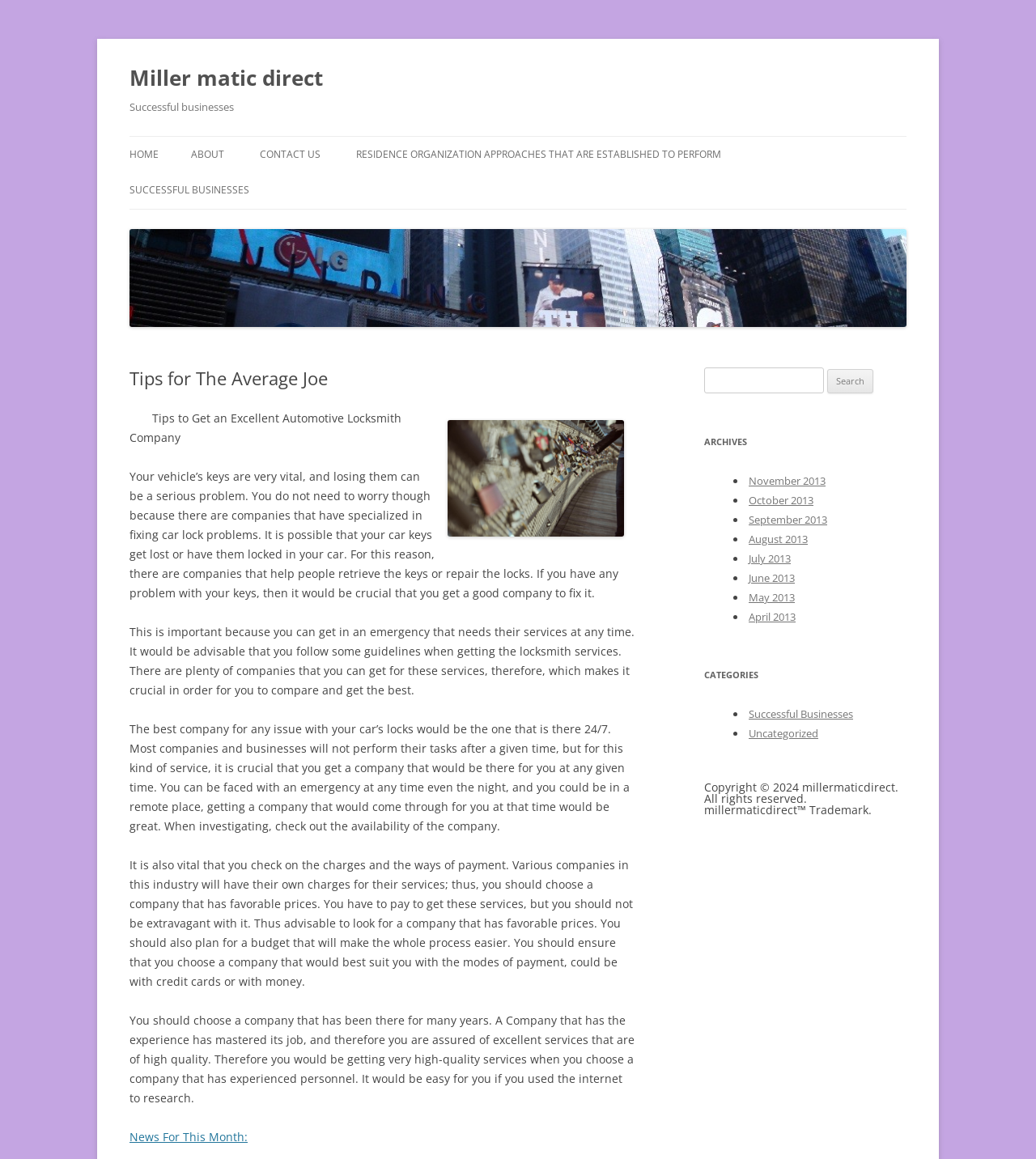Please provide the bounding box coordinates for the element that needs to be clicked to perform the instruction: "View Collection Overview". The coordinates must consist of four float numbers between 0 and 1, formatted as [left, top, right, bottom].

None